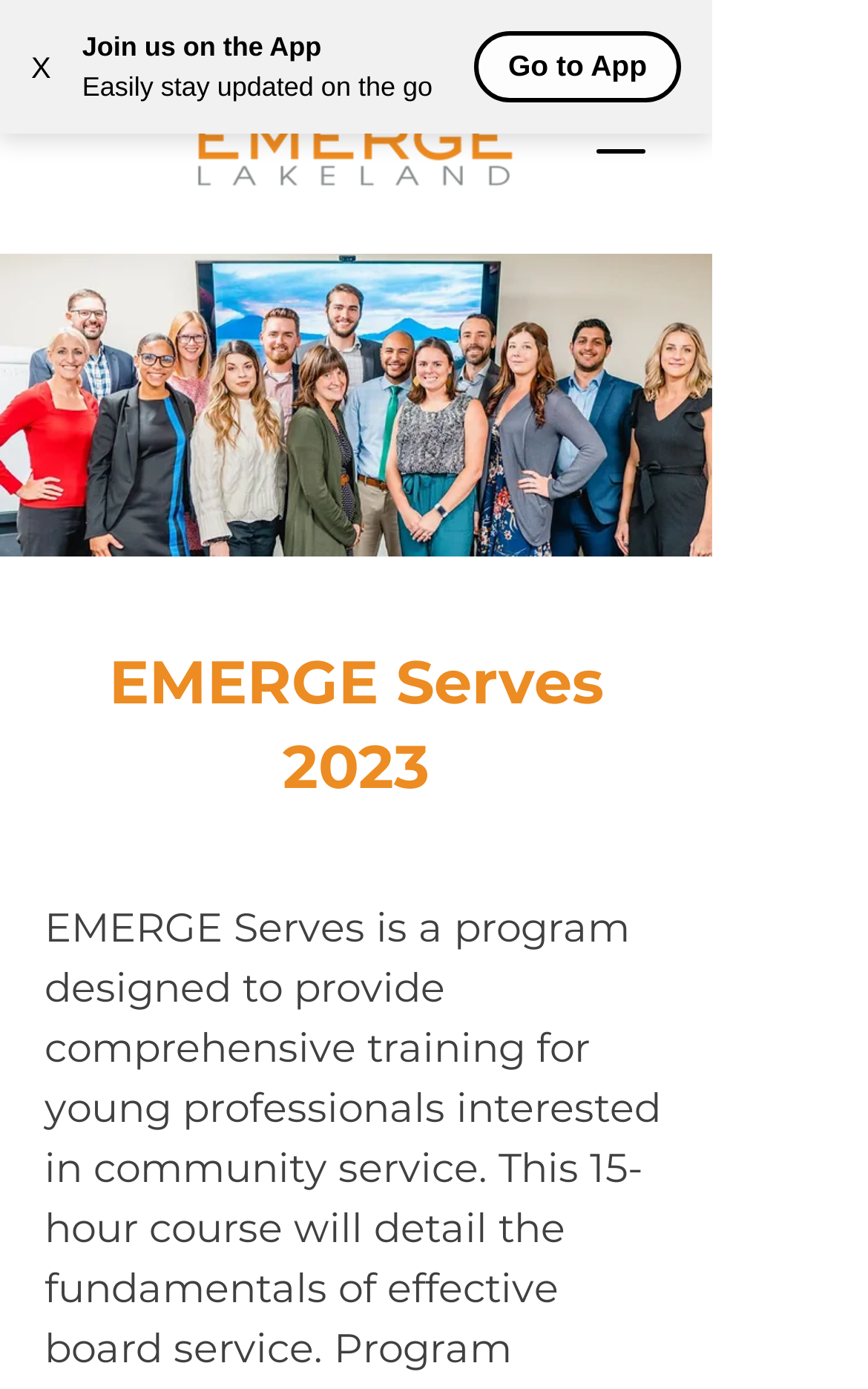Identify the bounding box for the element characterized by the following description: "aria-label="Open navigation menu"".

[0.664, 0.062, 0.767, 0.127]